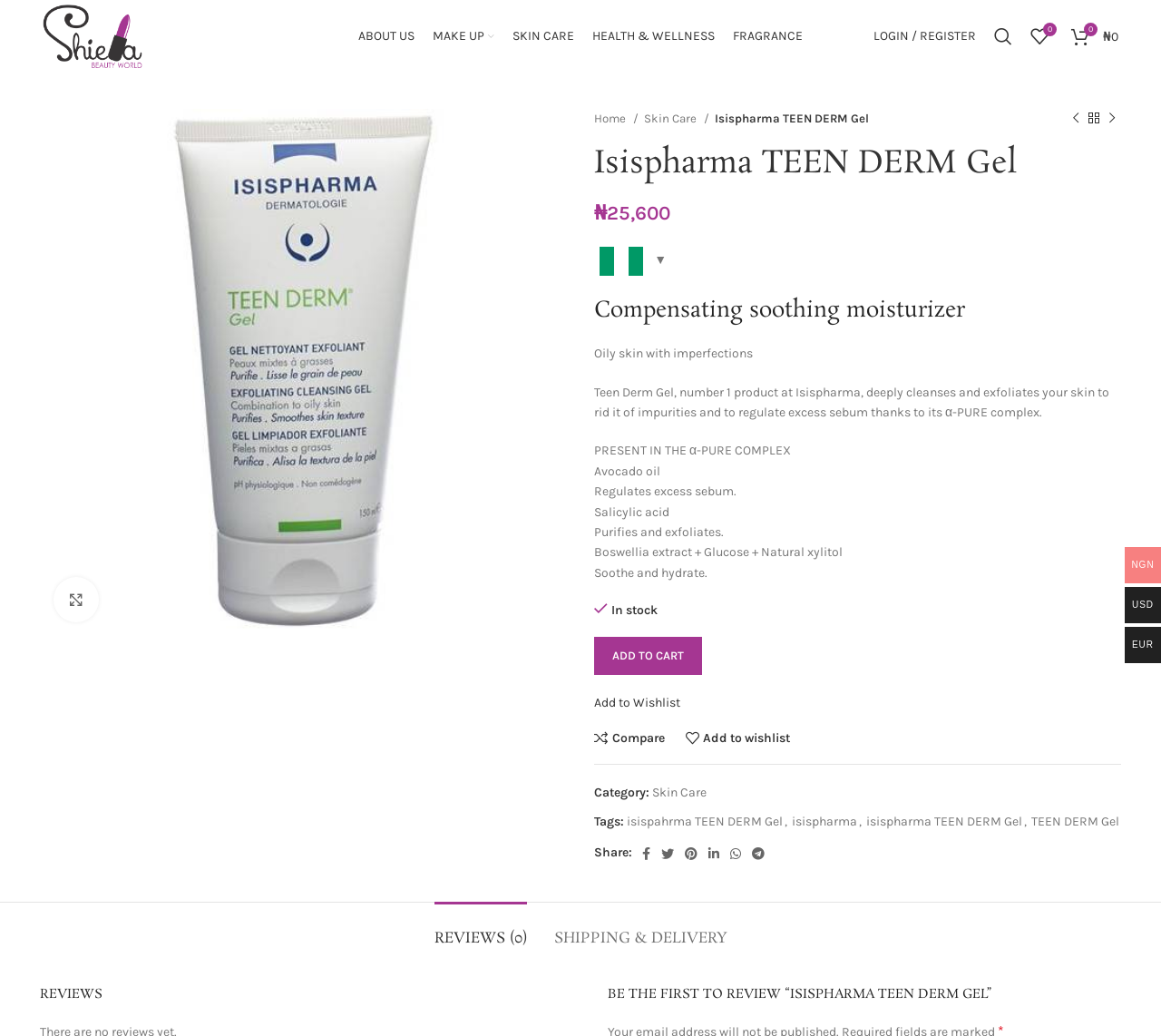Specify the bounding box coordinates of the region I need to click to perform the following instruction: "Click on the 'LOGIN / REGISTER' link". The coordinates must be four float numbers in the range of 0 to 1, i.e., [left, top, right, bottom].

[0.745, 0.018, 0.848, 0.053]